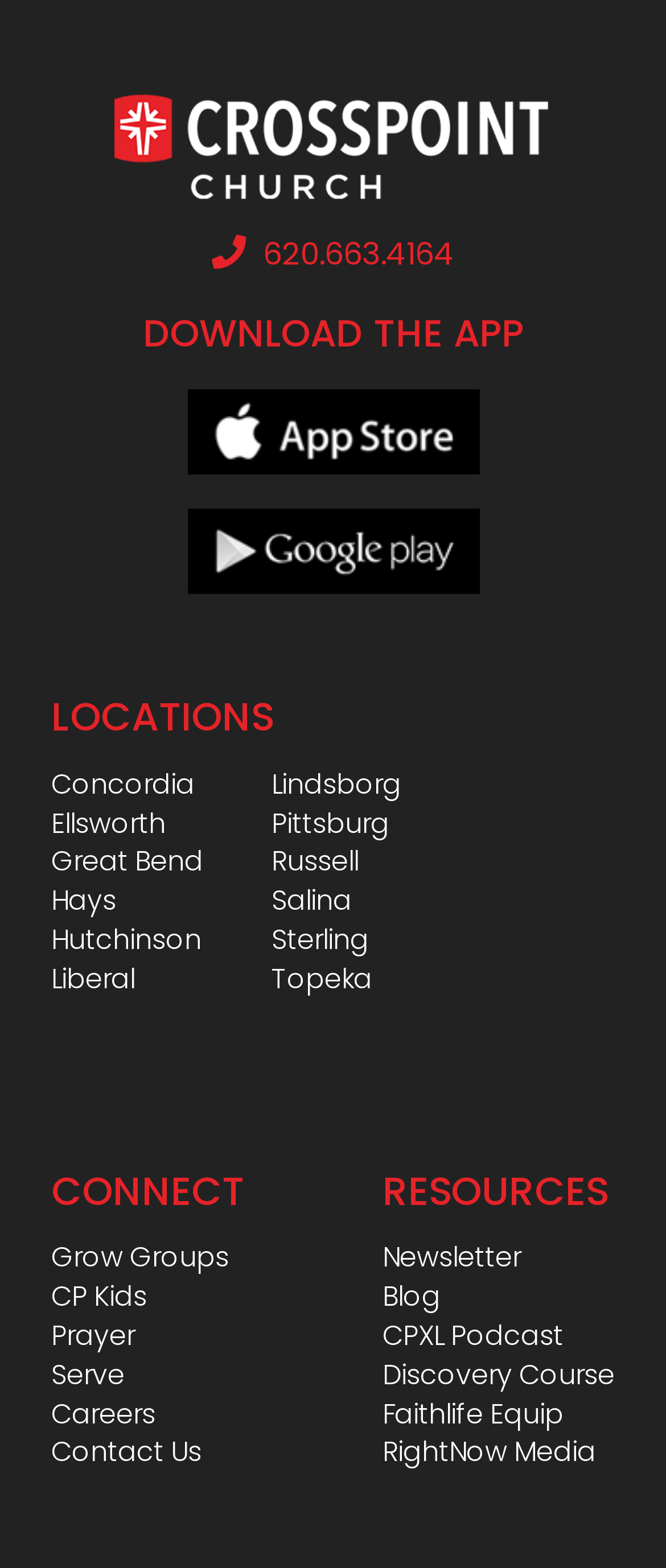Pinpoint the bounding box coordinates of the clickable element needed to complete the instruction: "Download the app from Apple Store". The coordinates should be provided as four float numbers between 0 and 1: [left, top, right, bottom].

[0.281, 0.249, 0.719, 0.303]